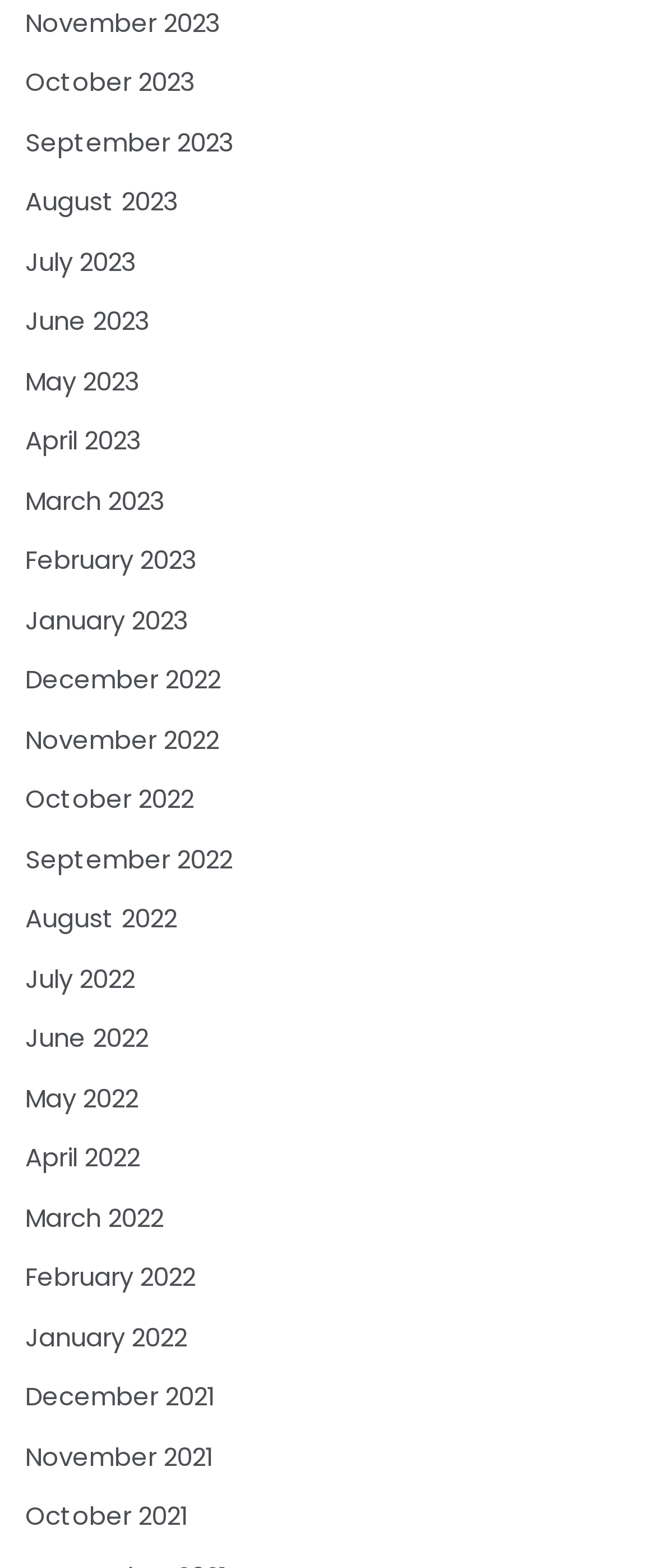Using the description "March 2023", predict the bounding box of the relevant HTML element.

[0.038, 0.308, 0.251, 0.331]